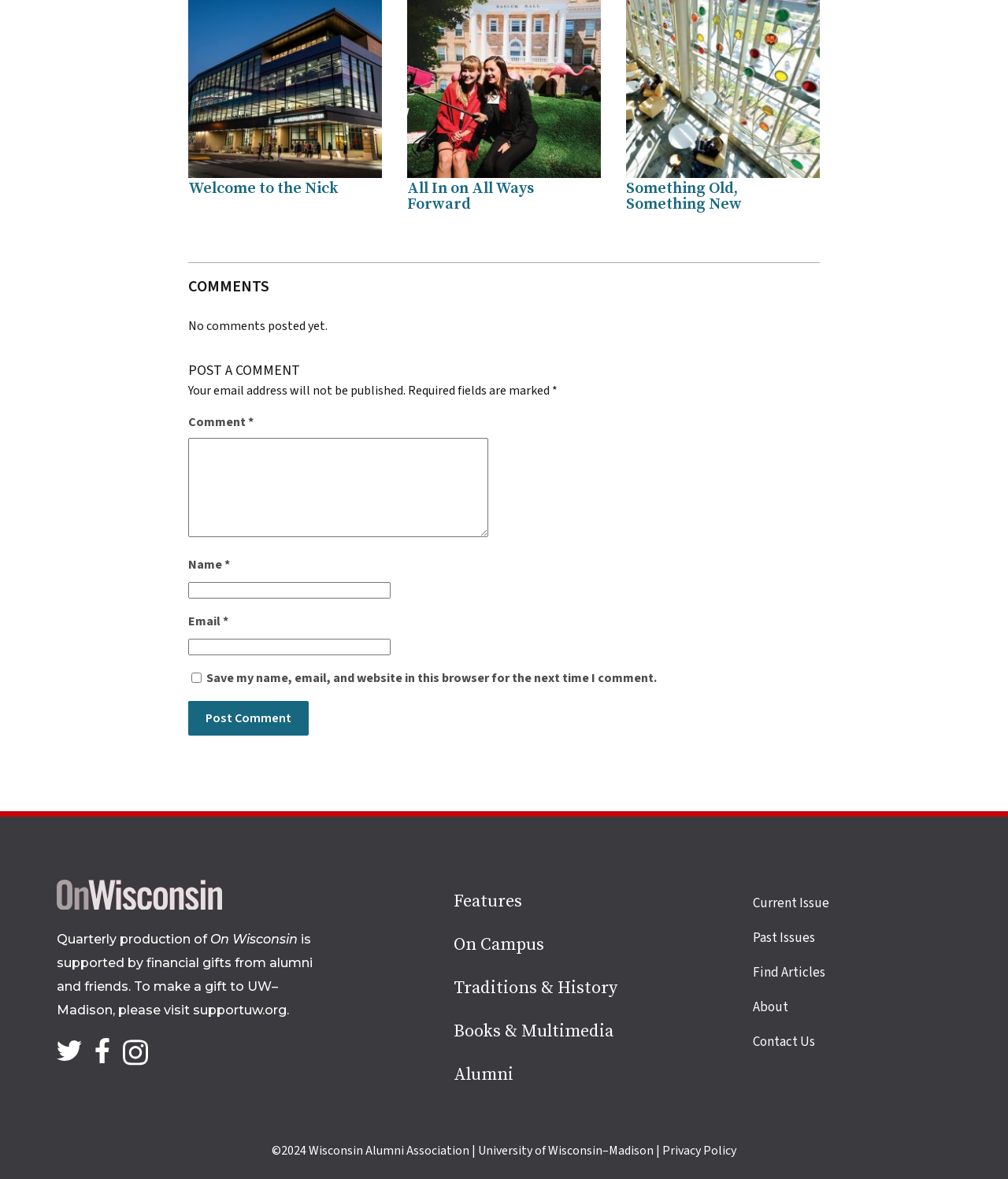How many social media links are in the footer?
Answer the question with as much detail as you can, using the image as a reference.

The footer of the webpage contains 3 social media links: 'Twitter', 'Facebook', and 'Instagram'. These links are children of the 'heading' element with the text 'Follow us on social media'.